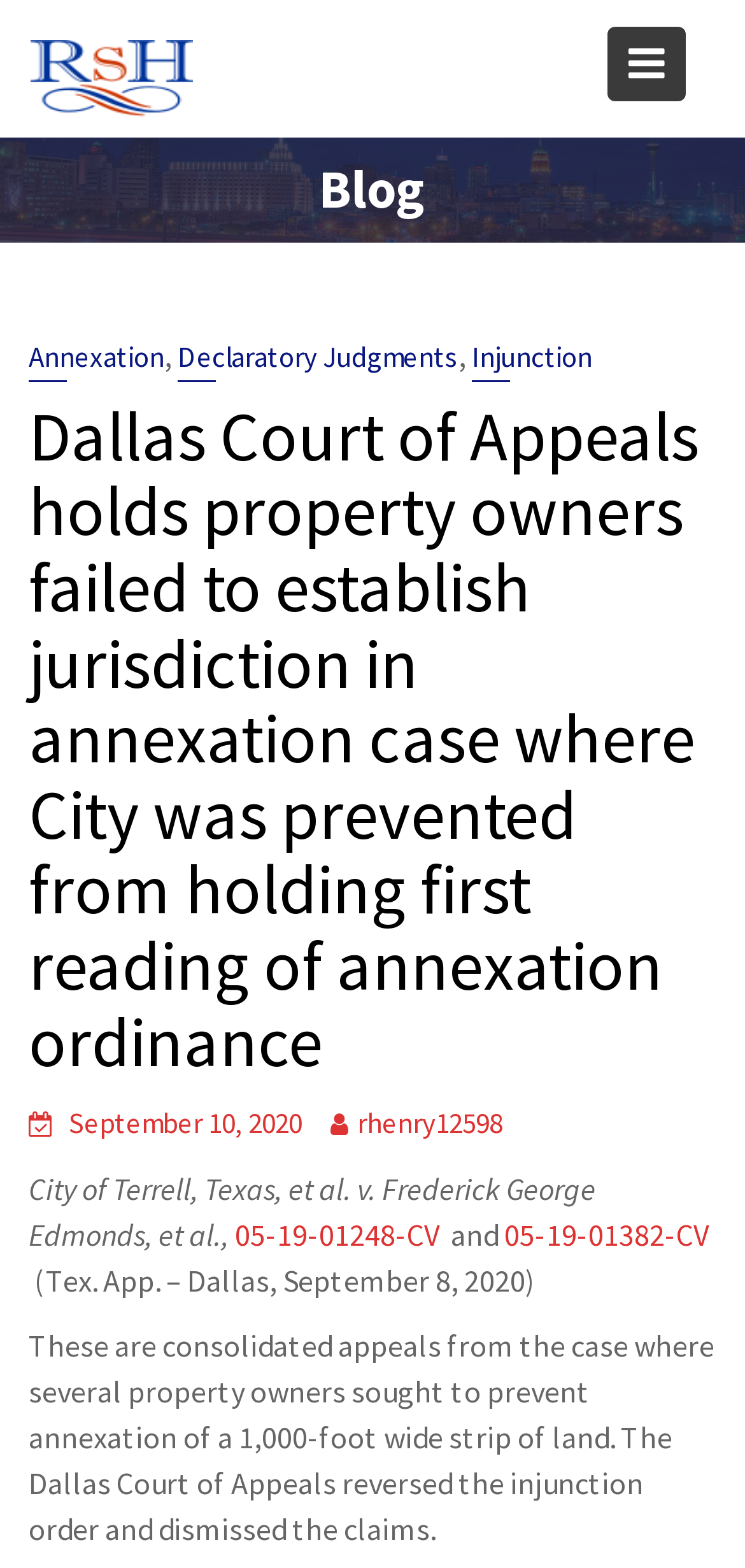Look at the image and give a detailed response to the following question: What is the name of the city involved in the case?

The name of the city involved in the case can be found in the text 'City of Terrell, Texas, et al. v. Frederick George Edmonds, et al.,' which is a part of the blog post content.